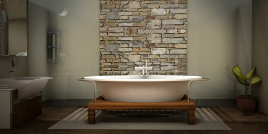What is the color palette of the bathroom?
Using the information from the image, give a concise answer in one word or a short phrase.

Soft neutrals and rich wood tones